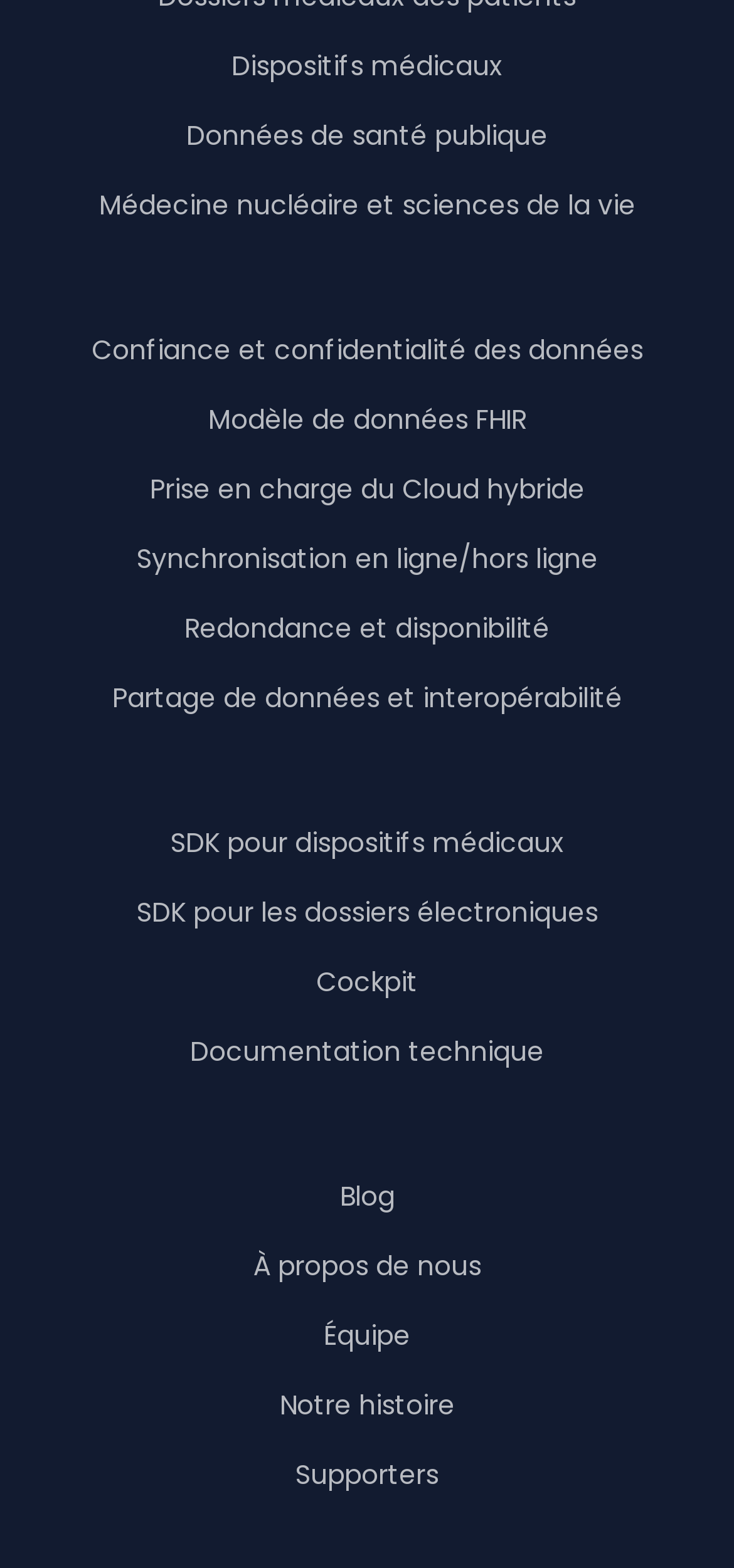Locate the bounding box coordinates of the element's region that should be clicked to carry out the following instruction: "Access the FHIR data model". The coordinates need to be four float numbers between 0 and 1, i.e., [left, top, right, bottom].

[0.283, 0.255, 0.717, 0.28]